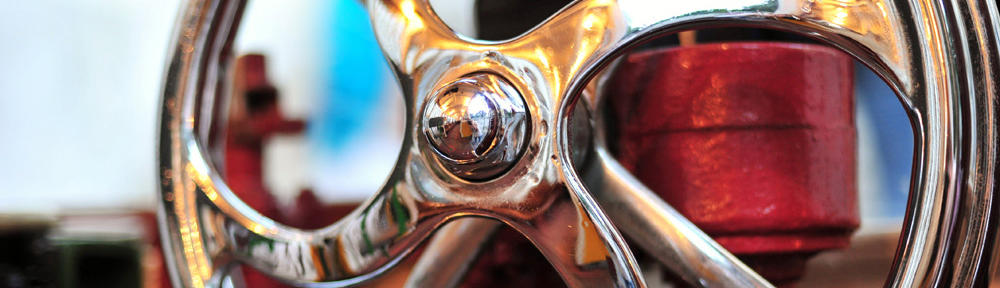Utilize the details in the image to thoroughly answer the following question: What does the steering wheel represent?

The caption states that the image 'encapsulates the theme of innovation and design excellence', and the steering wheel is the central element of the image, suggesting that it represents these concepts.